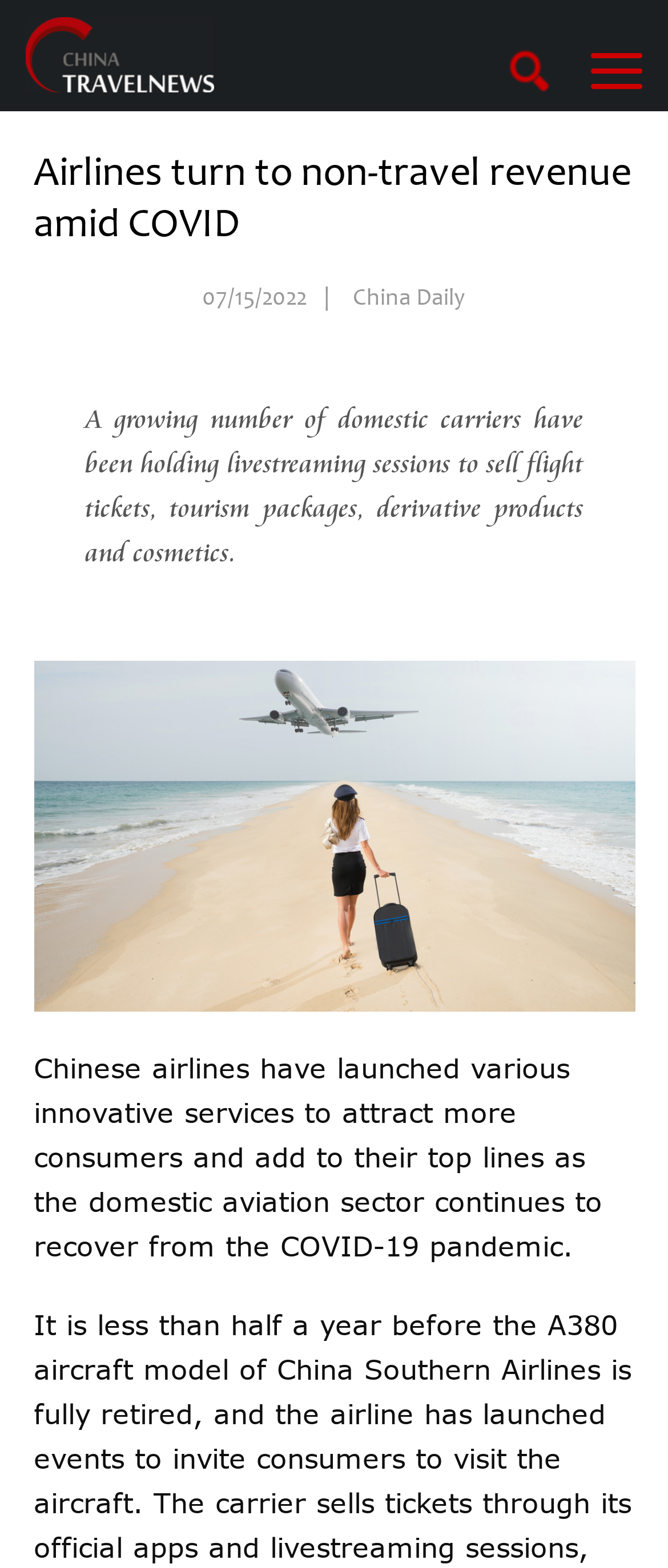What is the date of the article?
Could you answer the question with a detailed and thorough explanation?

I found the date of the article by looking at the static text element that contains the date, which is '07/15/2022'.